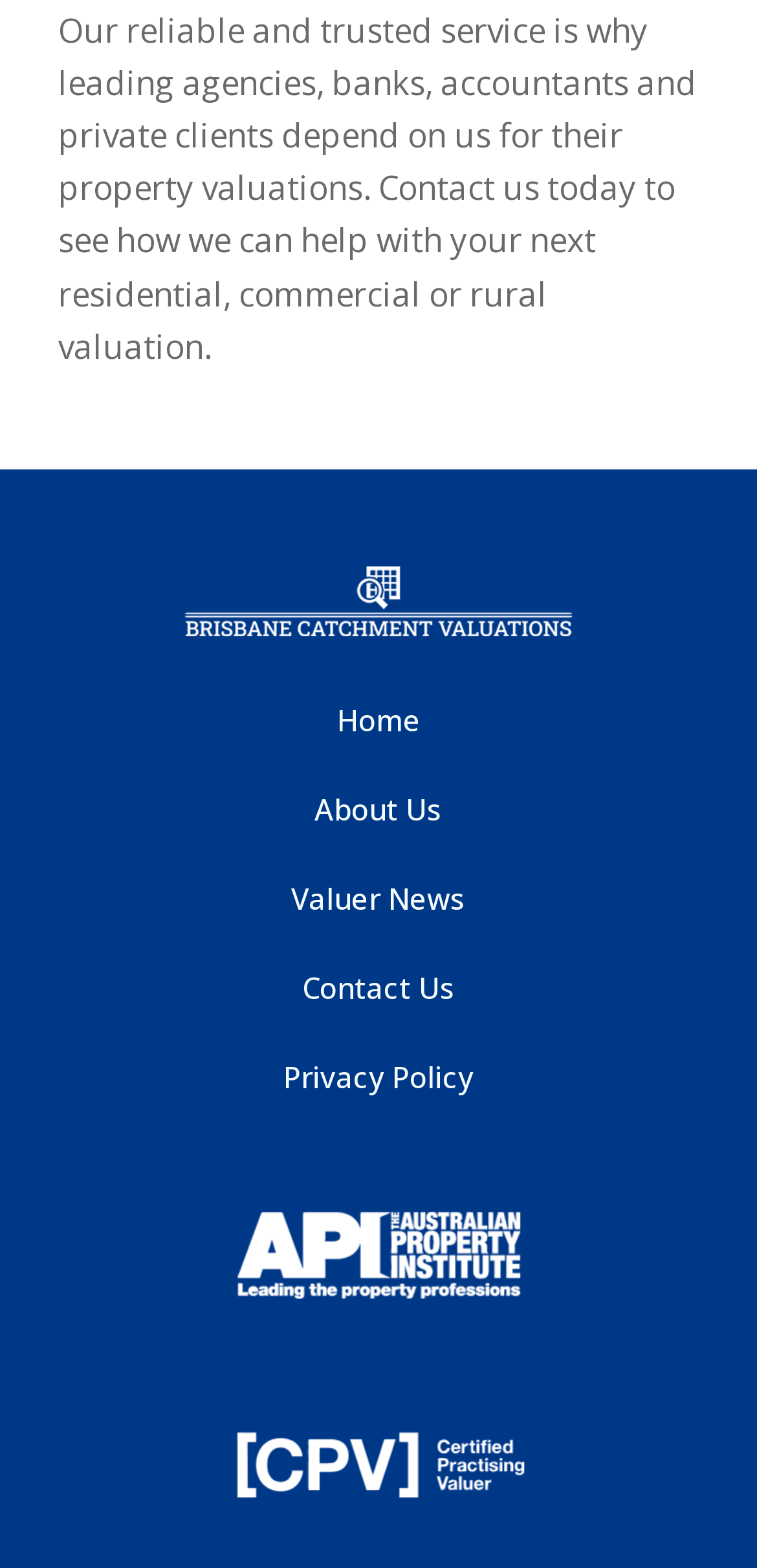Please answer the following question using a single word or phrase: 
What is the main service offered by the company?

Property valuations